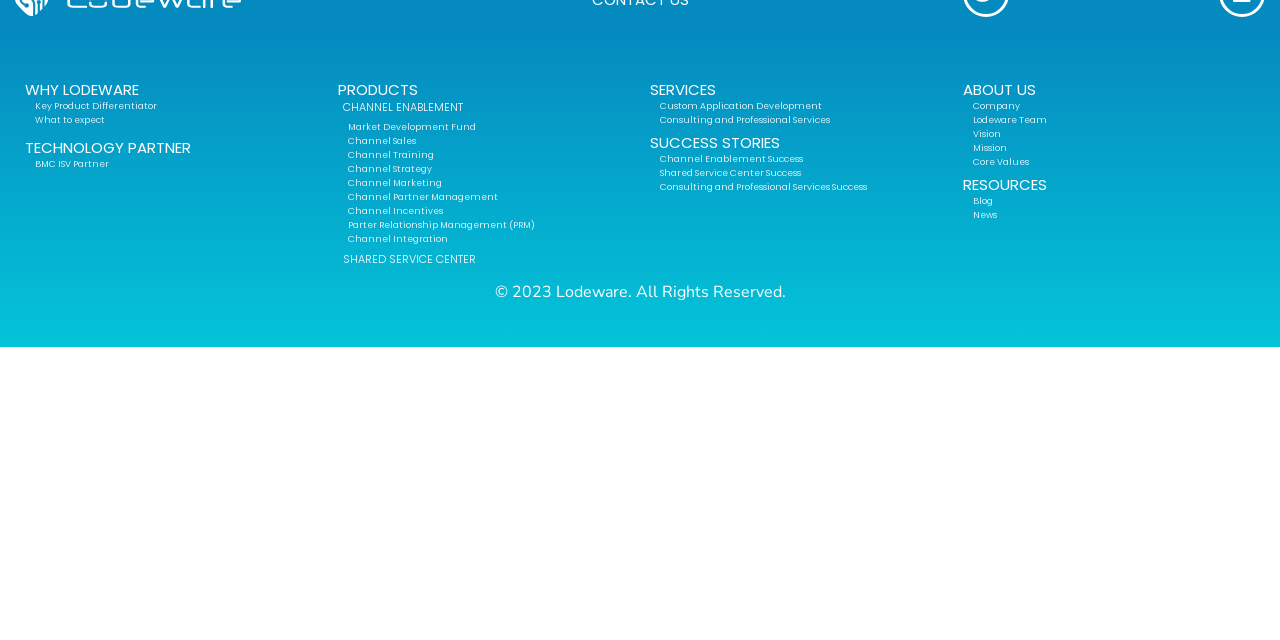Give the bounding box coordinates for the element described by: "PRODUCTS".

[0.264, 0.123, 0.326, 0.156]